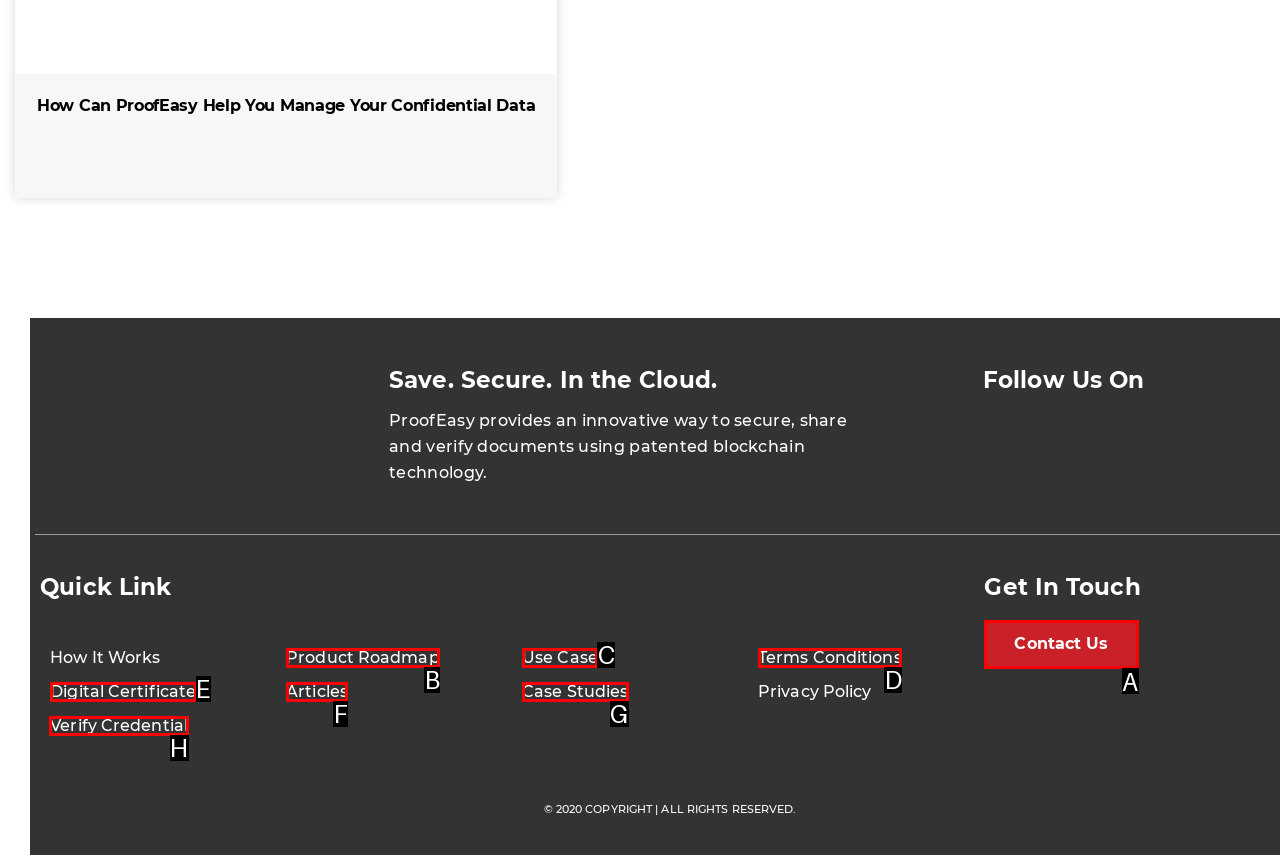Select the correct option from the given choices to perform this task: Read the 'Verify Credential' page. Provide the letter of that option.

H